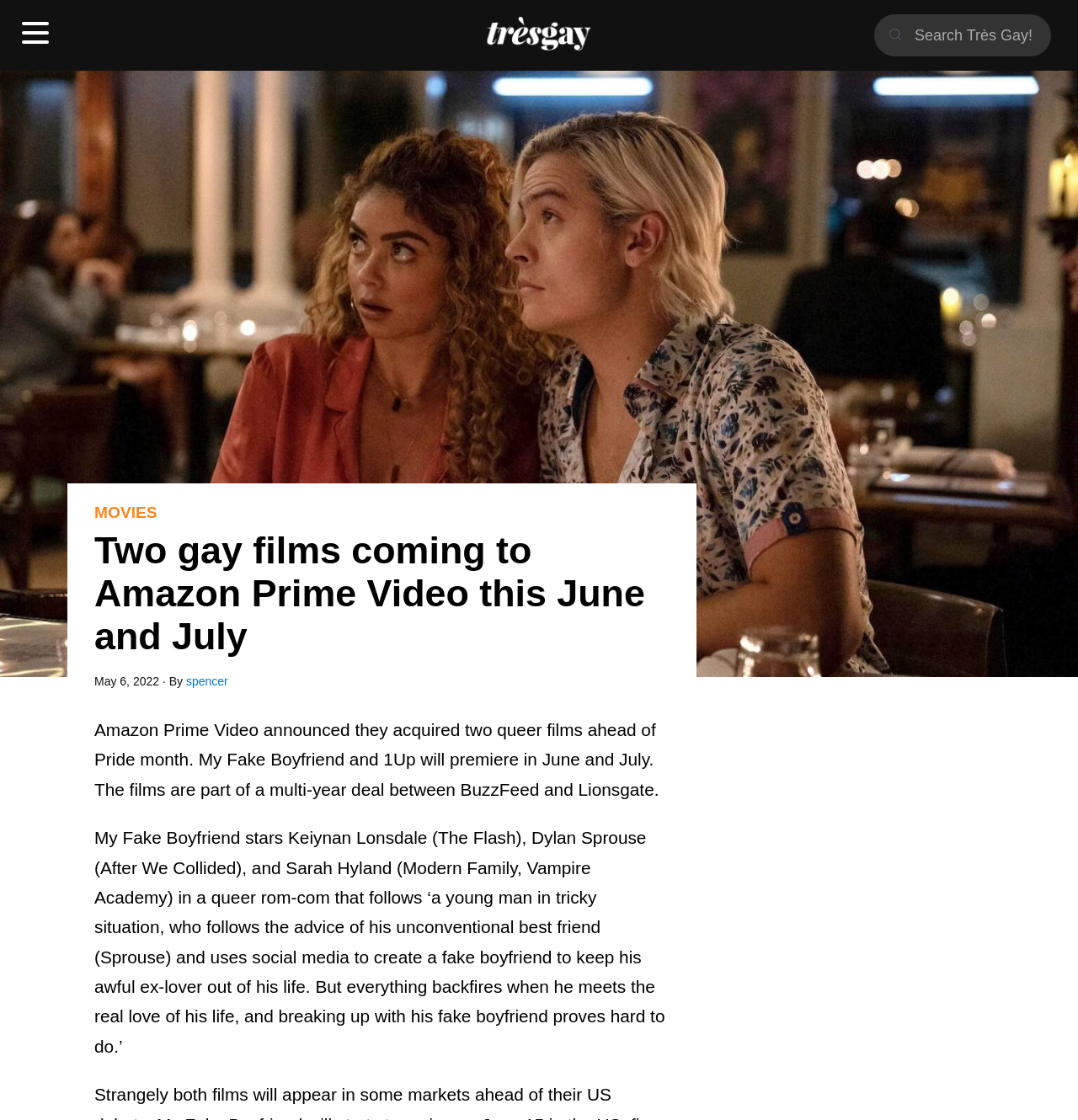Using details from the image, please answer the following question comprehensively:
What is the name of the company that partnered with BuzzFeed?

I found the answer by reading the text that mentions a multi-year deal between BuzzFeed and Lionsgate, which indicates that Lionsgate is the company that partnered with BuzzFeed.